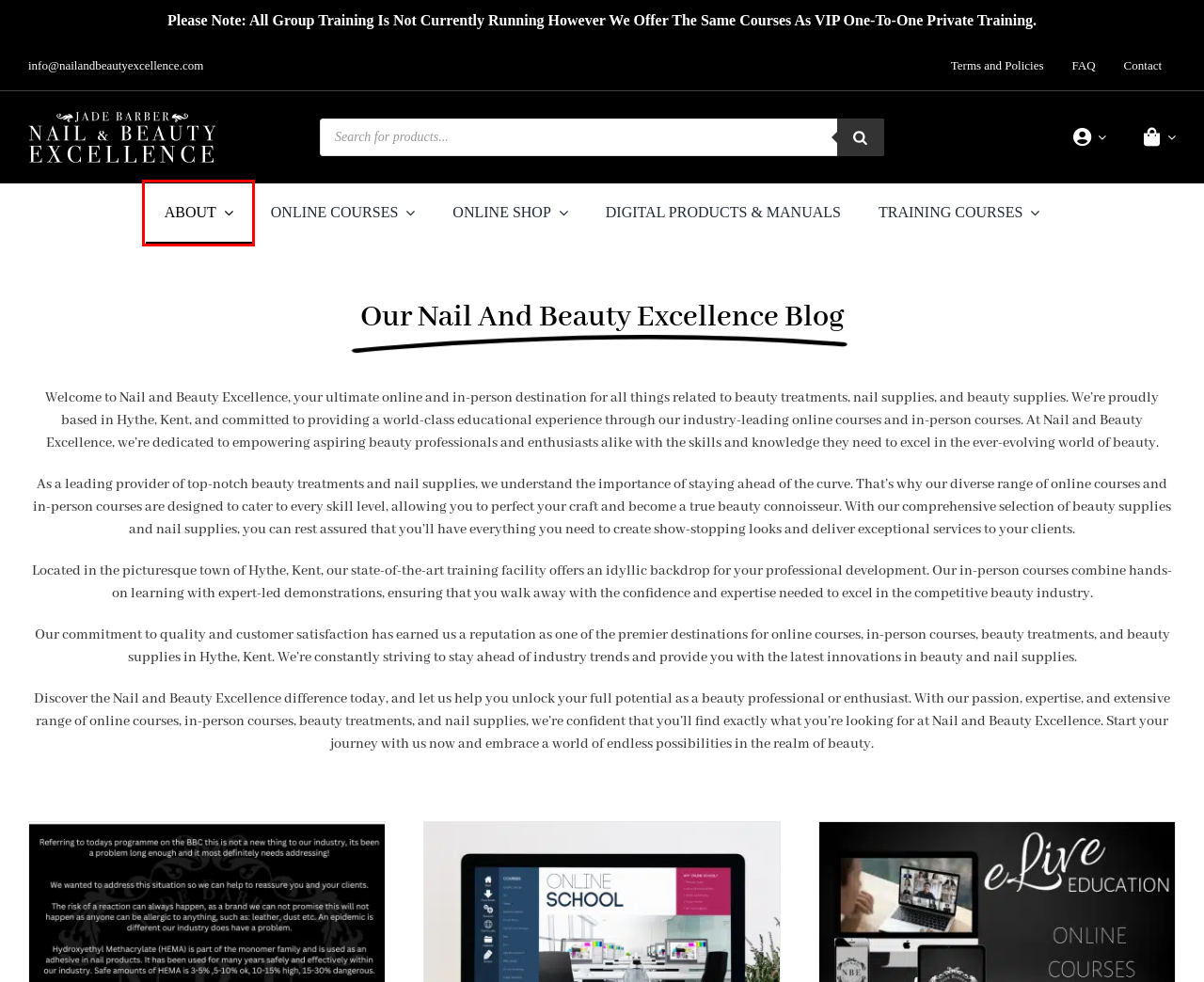Look at the screenshot of a webpage where a red bounding box surrounds a UI element. Your task is to select the best-matching webpage description for the new webpage after you click the element within the bounding box. The available options are:
A. What Is A E-File? Wondering About Our Awesome New E-File? – Nail & Beauty Excellence
B. Shop – Nail & Beauty Excellence
C. About – Nail & Beauty Excellence
D. Terms and Policies – Nail & Beauty Excellence
E. BBC Gel Report – NBE Response and products – Nail & Beauty Excellence
F. Digital Products & Manuals – Nail & Beauty Excellence
G. Nail & Beauty Excellence – No1 For Your Nail And Beauty Supplies
H. FAQ – Nail & Beauty Excellence

C